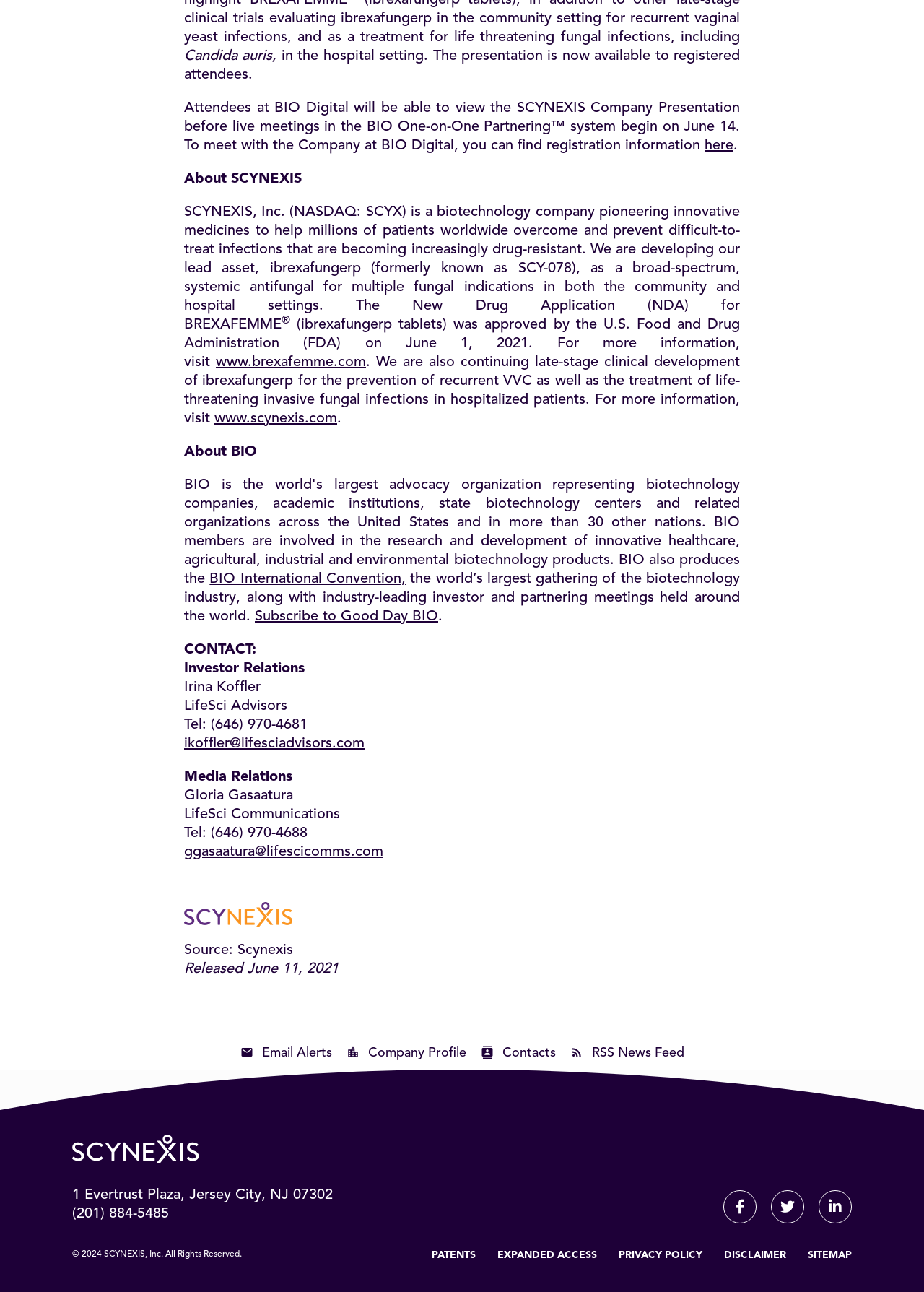What is the name of the convention mentioned?
Using the image, answer in one word or phrase.

BIO International Convention